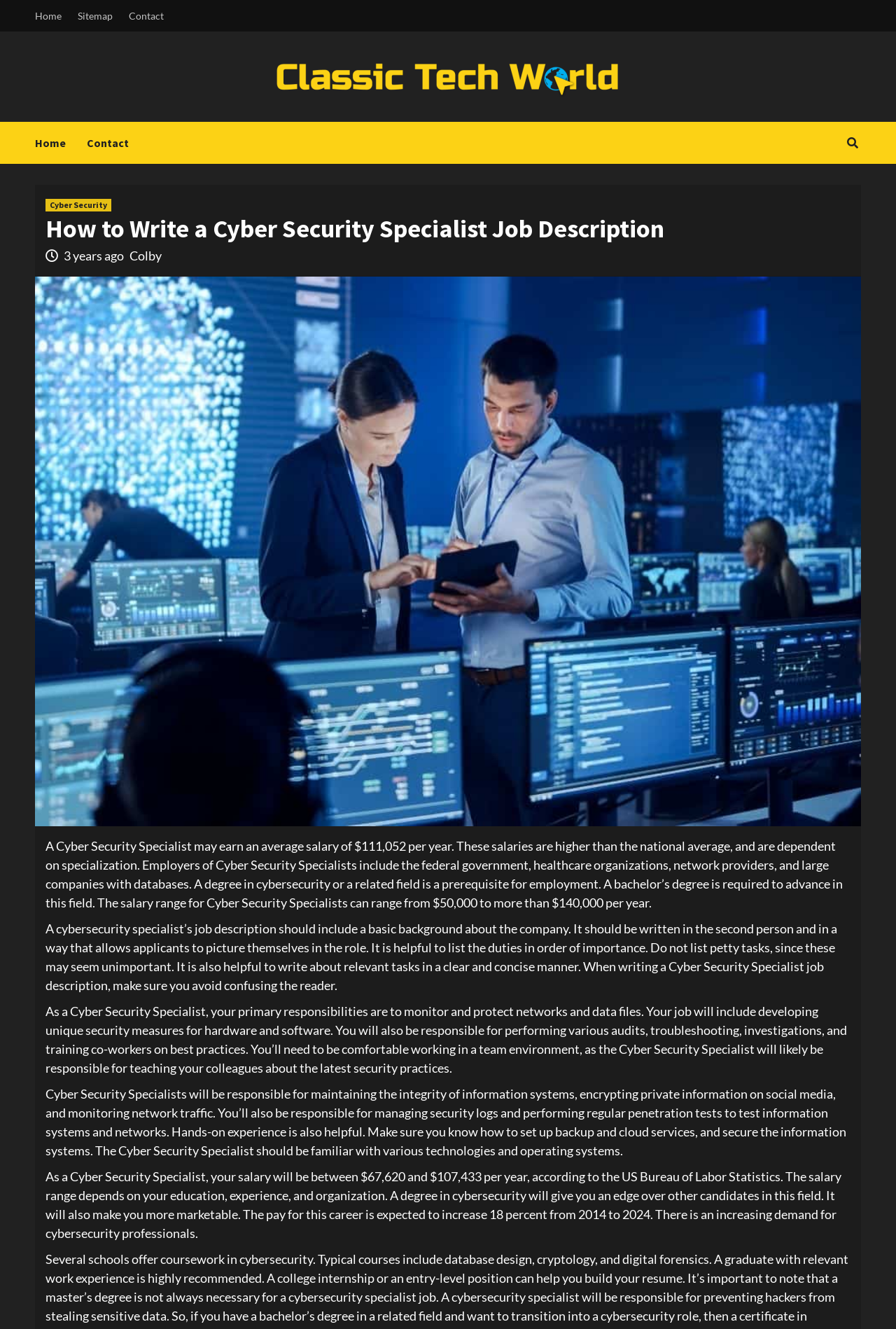Give the bounding box coordinates for the element described as: "Sitemap".

[0.079, 0.0, 0.134, 0.024]